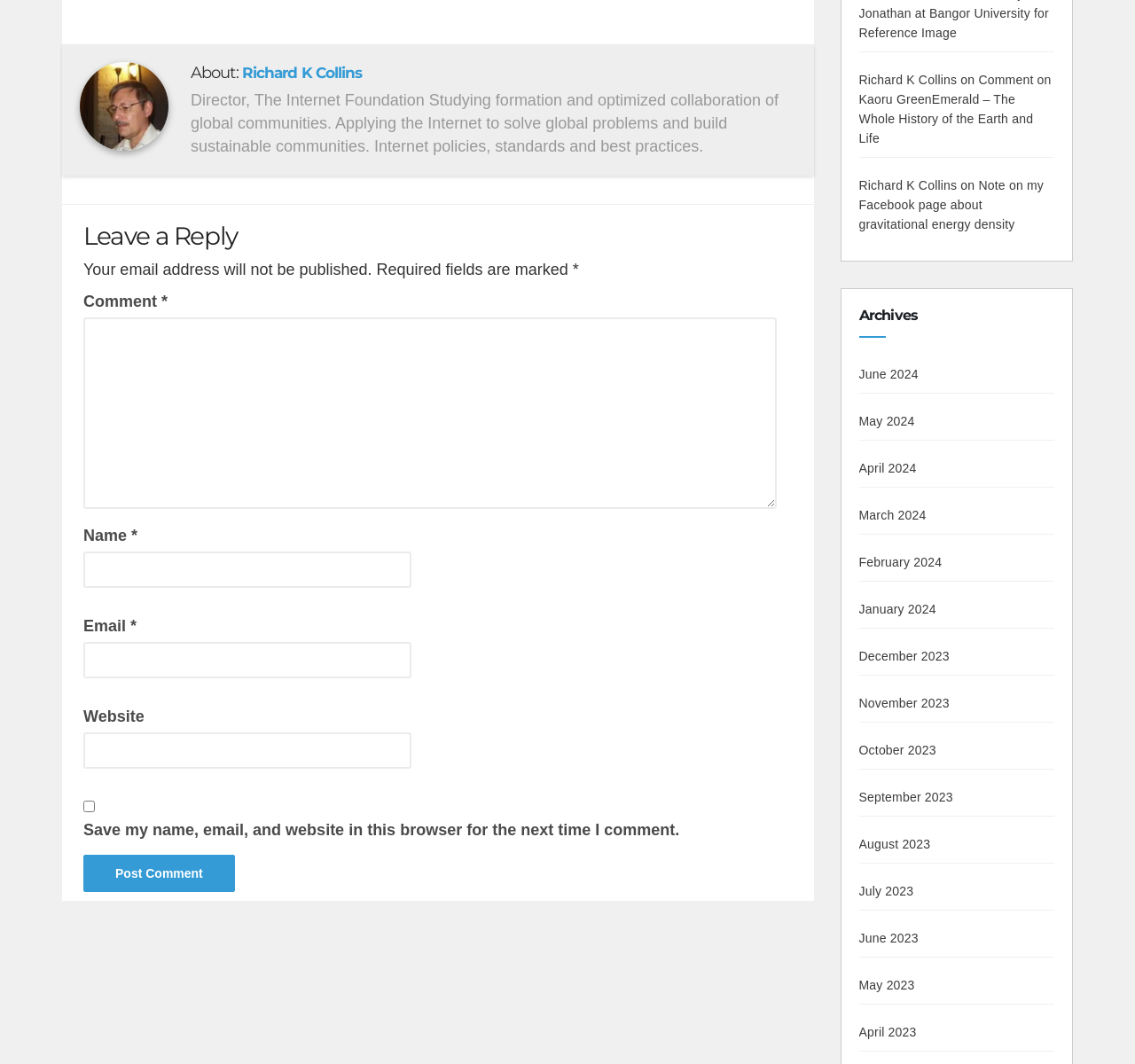Give a one-word or short-phrase answer to the following question: 
How far back do the archives go?

December 2023